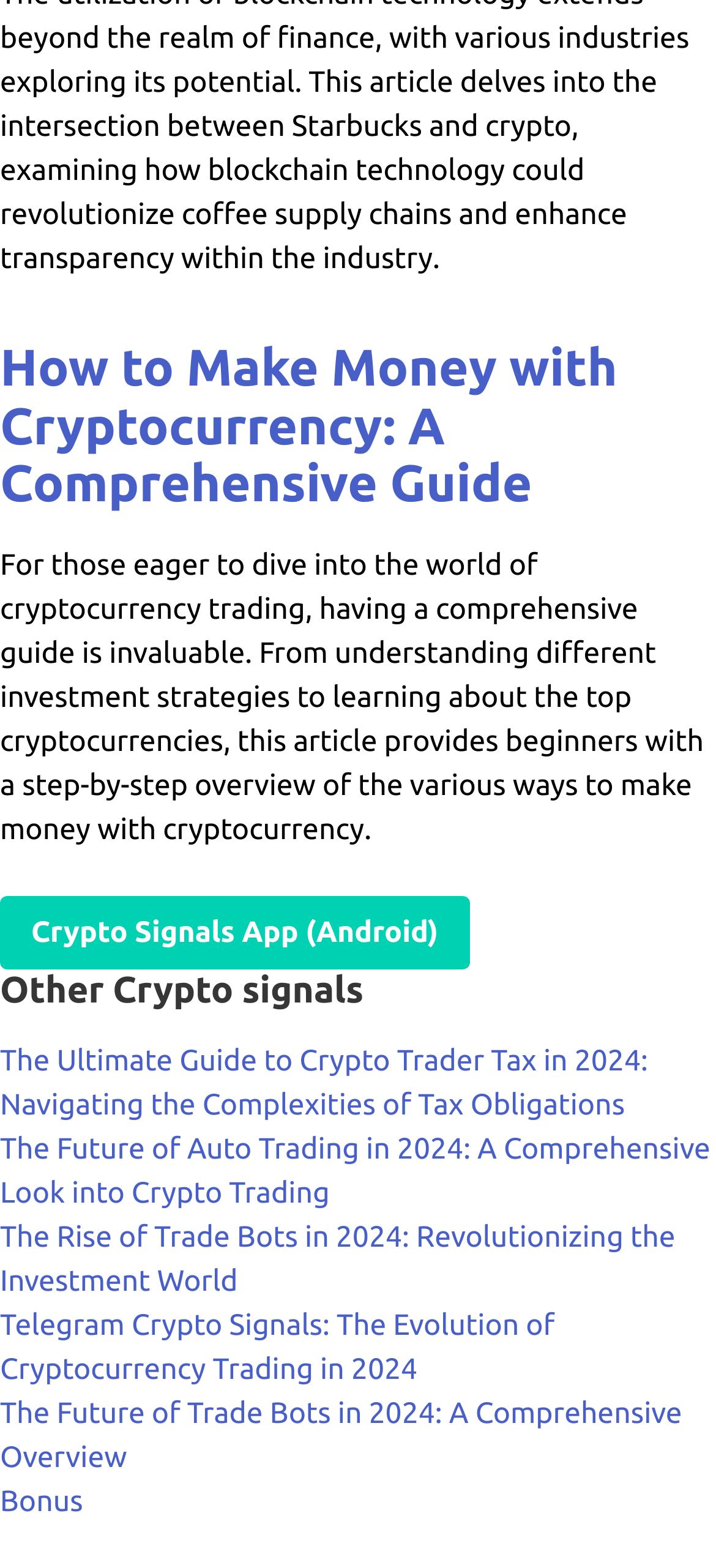Identify the bounding box coordinates of the element that should be clicked to fulfill this task: "Read more UCLA stories". The coordinates should be provided as four float numbers between 0 and 1, i.e., [left, top, right, bottom].

None